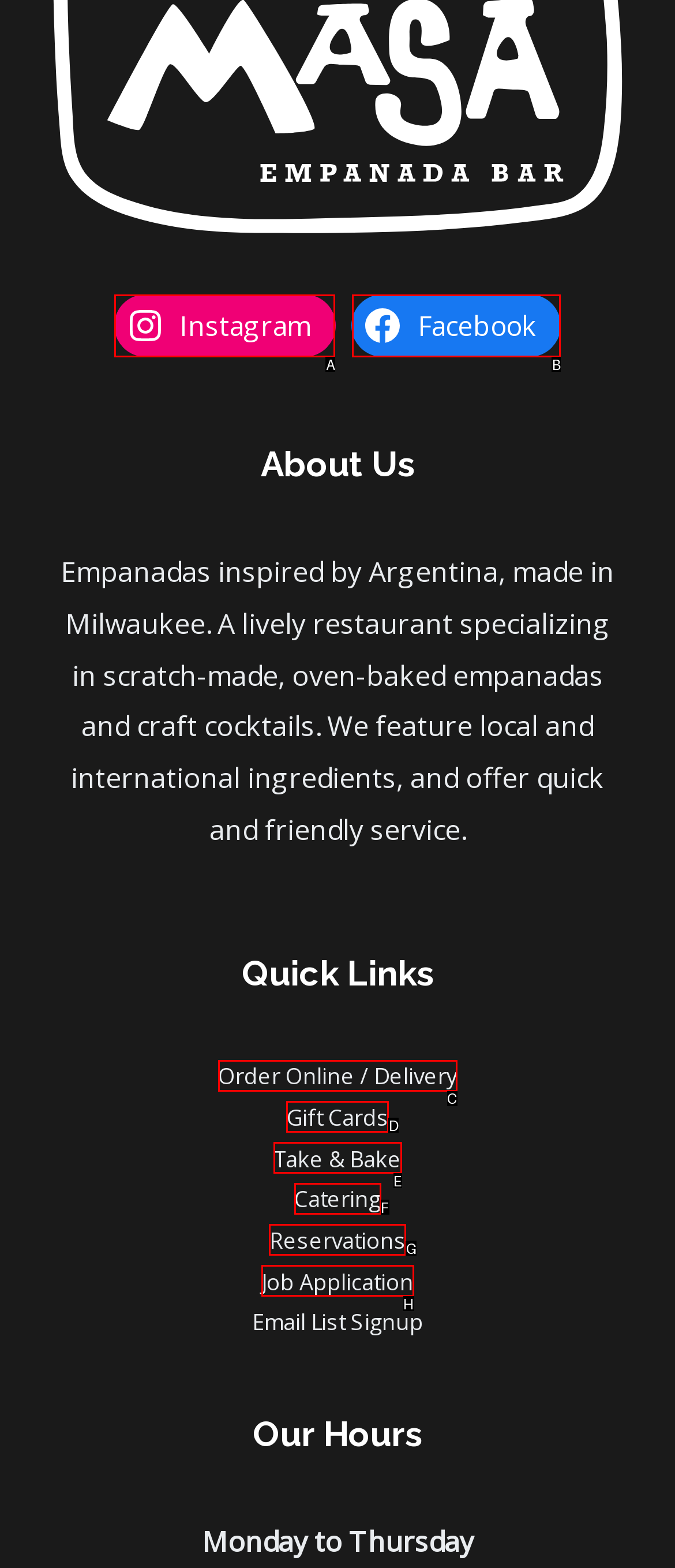Determine which HTML element best fits the description: Job Application
Answer directly with the letter of the matching option from the available choices.

H